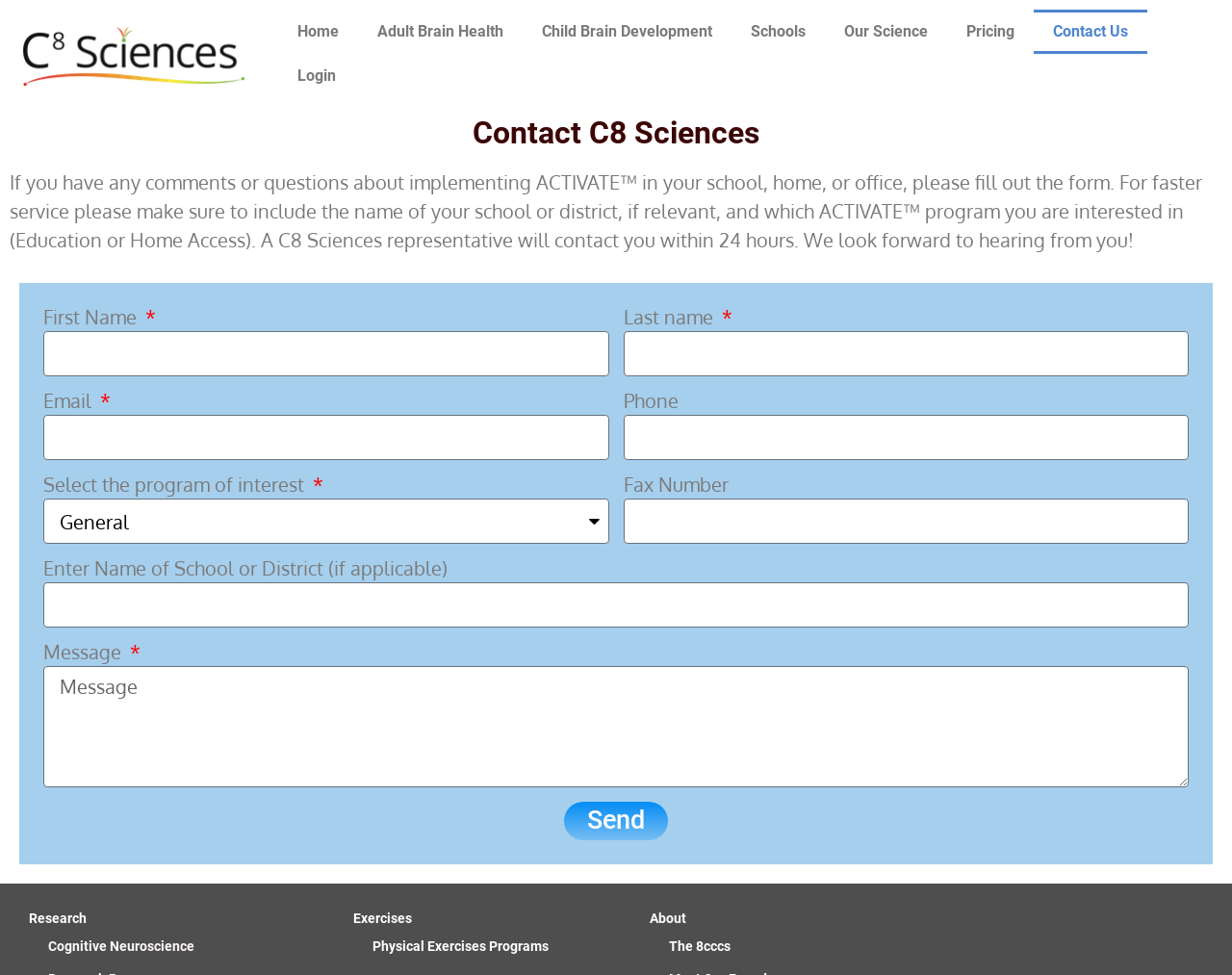Show the bounding box coordinates of the region that should be clicked to follow the instruction: "Click the Send button."

[0.458, 0.822, 0.542, 0.862]